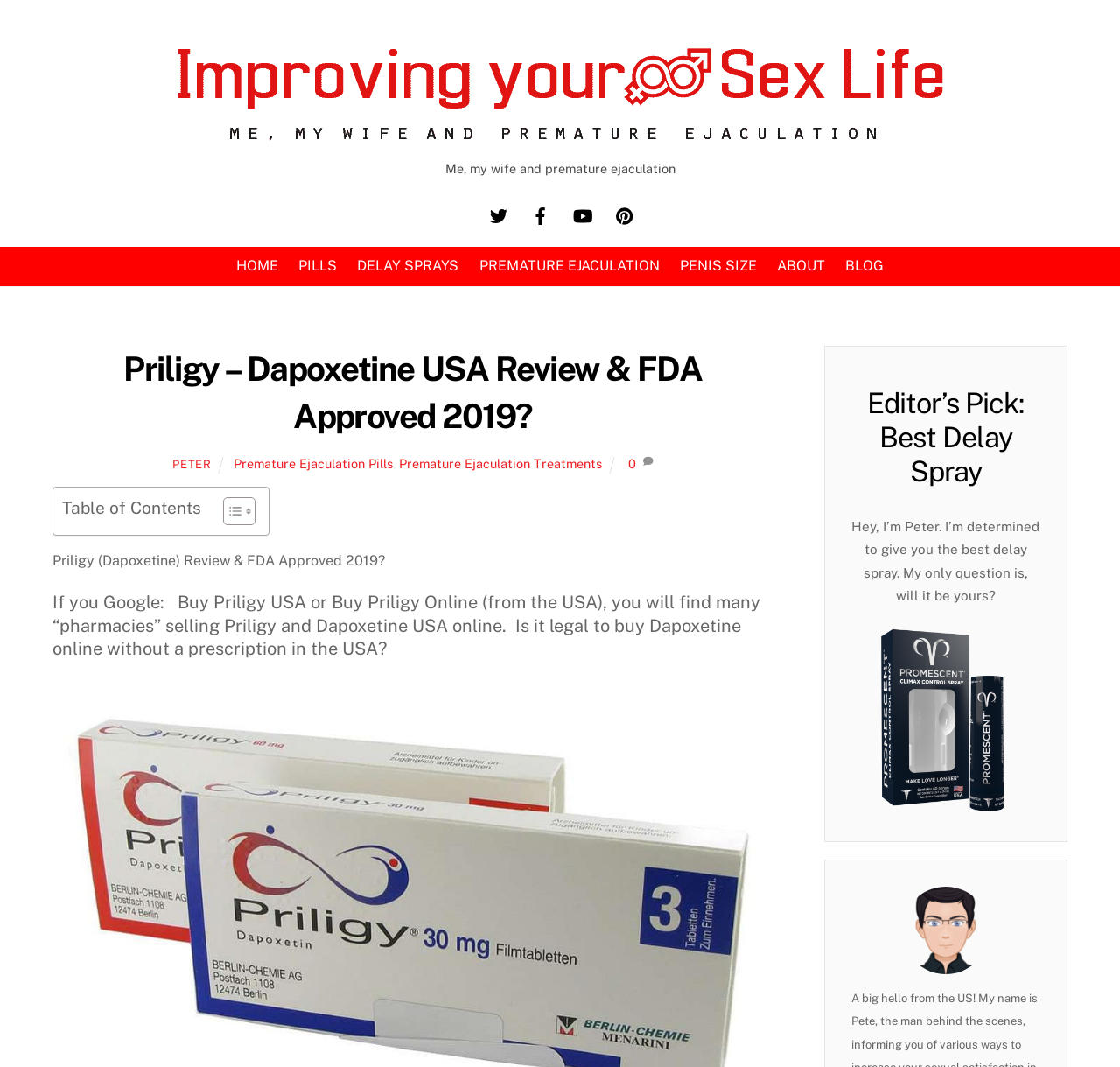Find the bounding box coordinates of the area that needs to be clicked in order to achieve the following instruction: "Read the article about Priligy – Dapoxetine USA Review & FDA Approved 2019". The coordinates should be specified as four float numbers between 0 and 1, i.e., [left, top, right, bottom].

[0.11, 0.327, 0.627, 0.408]